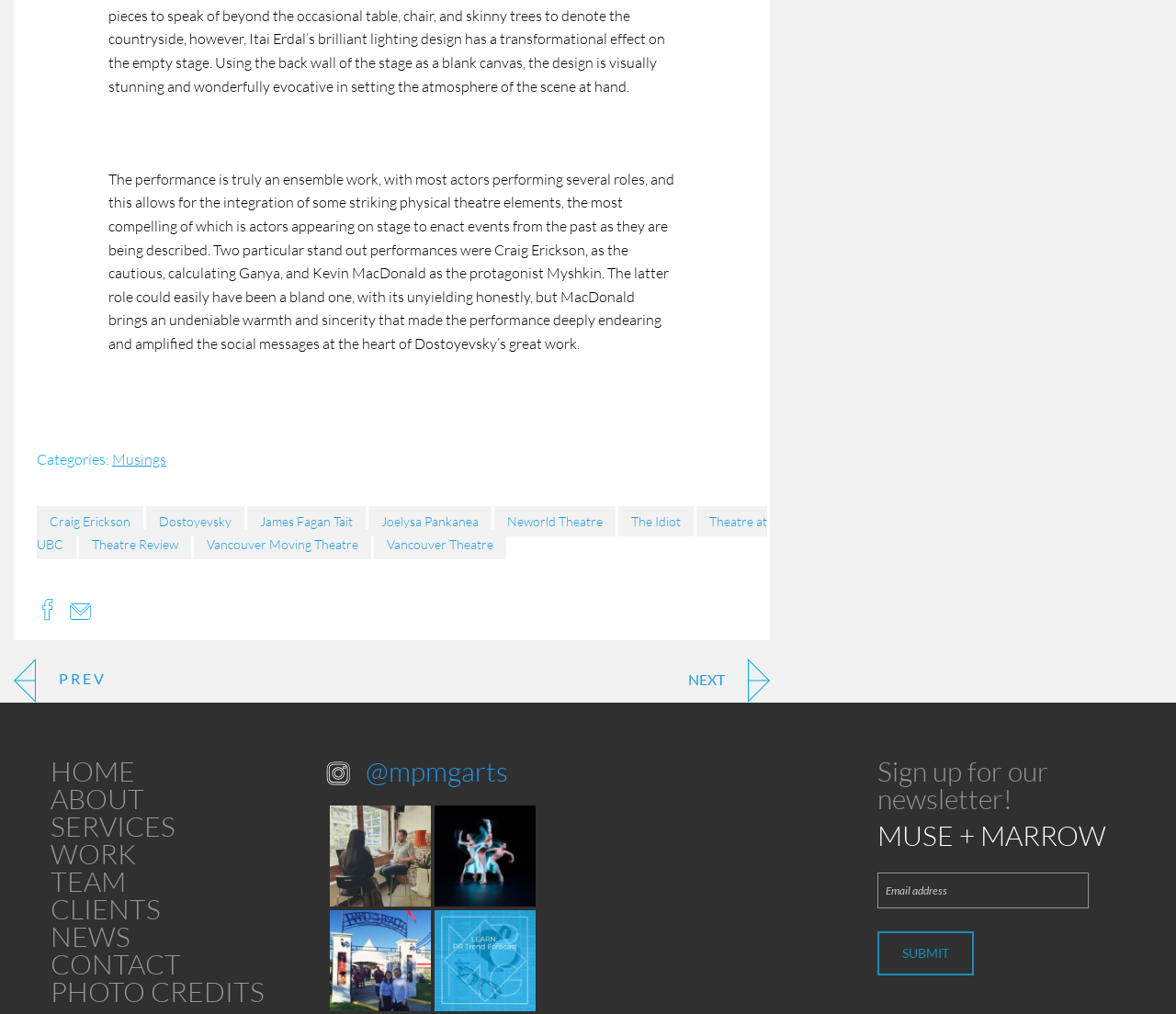Locate the bounding box coordinates of the area to click to fulfill this instruction: "Click on the 'Musings' category". The bounding box should be presented as four float numbers between 0 and 1, in the order [left, top, right, bottom].

[0.095, 0.444, 0.141, 0.462]